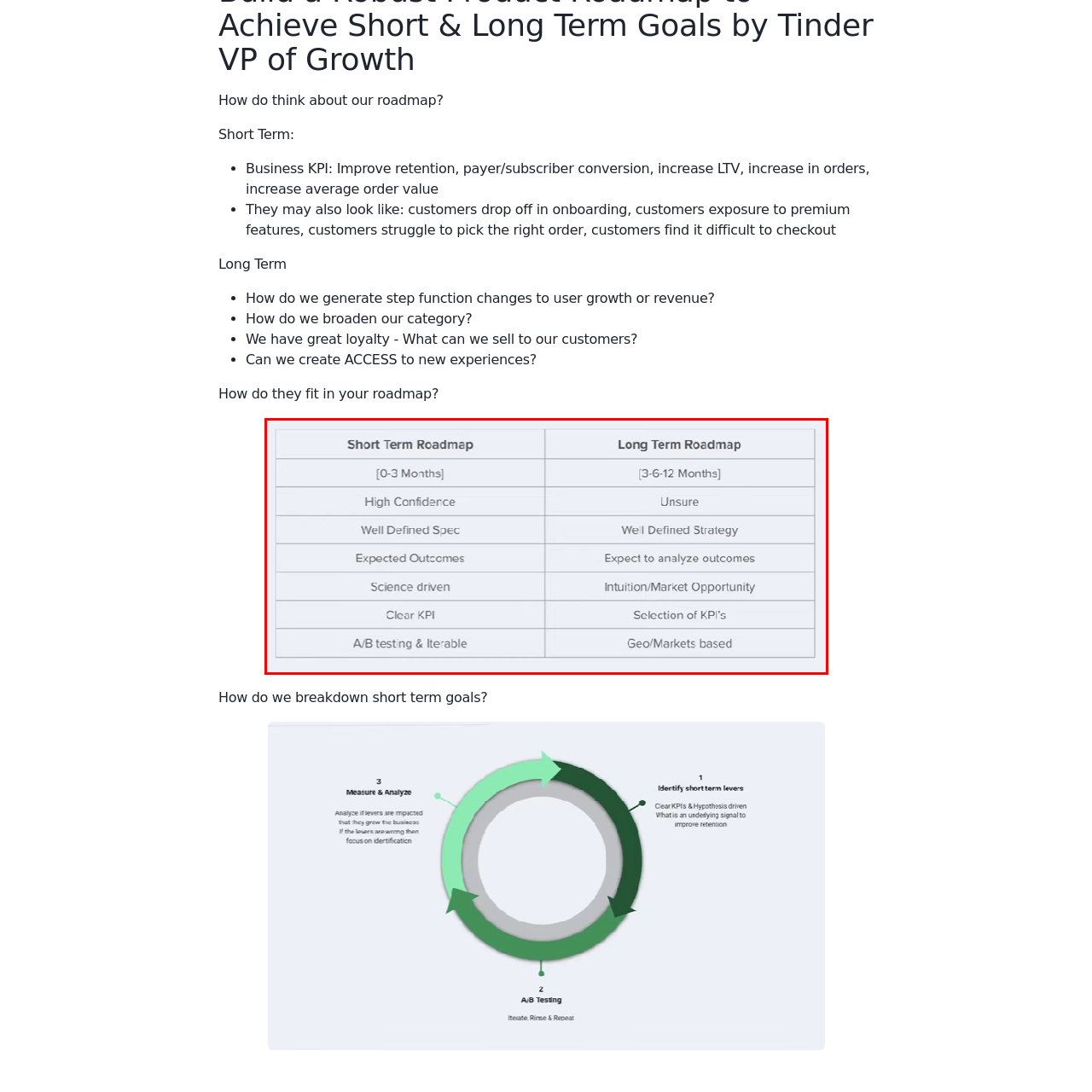Refer to the image contained within the red box, What strategy is involved in the Short Term Roadmap?
 Provide your response as a single word or phrase.

A/B Testing & Iterable